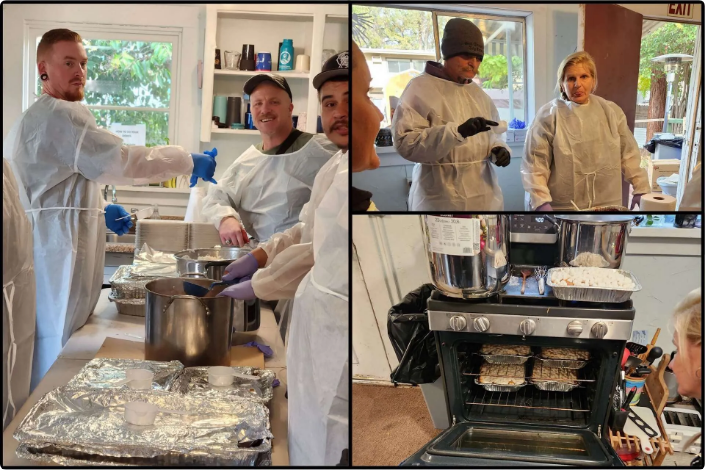Describe the image in great detail, covering all key points.

The image captures a warm and collaborative moment during the preparation of Thanksgiving dinners by the MCAVHN team. In a bustling kitchen setting, several volunteers, donned in protective aprons and gloves, stand together as they work on meal preparations. 

On the left side, a man with ear gauges and a cap smiles while stirring a pot, accompanied by another team member who is thoughtfully observing. They are surrounded by stainless steel containers and trays covered with aluminum foil, indicative of the significant culinary efforts underway. All participants are focused on the task, showcasing a spirit of camaraderie and dedication.

The right side of the image offers a glimpse into the oven, where trays of food are carefully organized for cooking, suggesting an ample amount of meals being prepared. The atmosphere is one of collaboration and community service, reflecting the essence of Thanksgiving by providing nourishment to those in need. The scene encapsulates both the effort and heart put into this annual tradition, ensuring that everyone can experience the joy of a holiday meal.